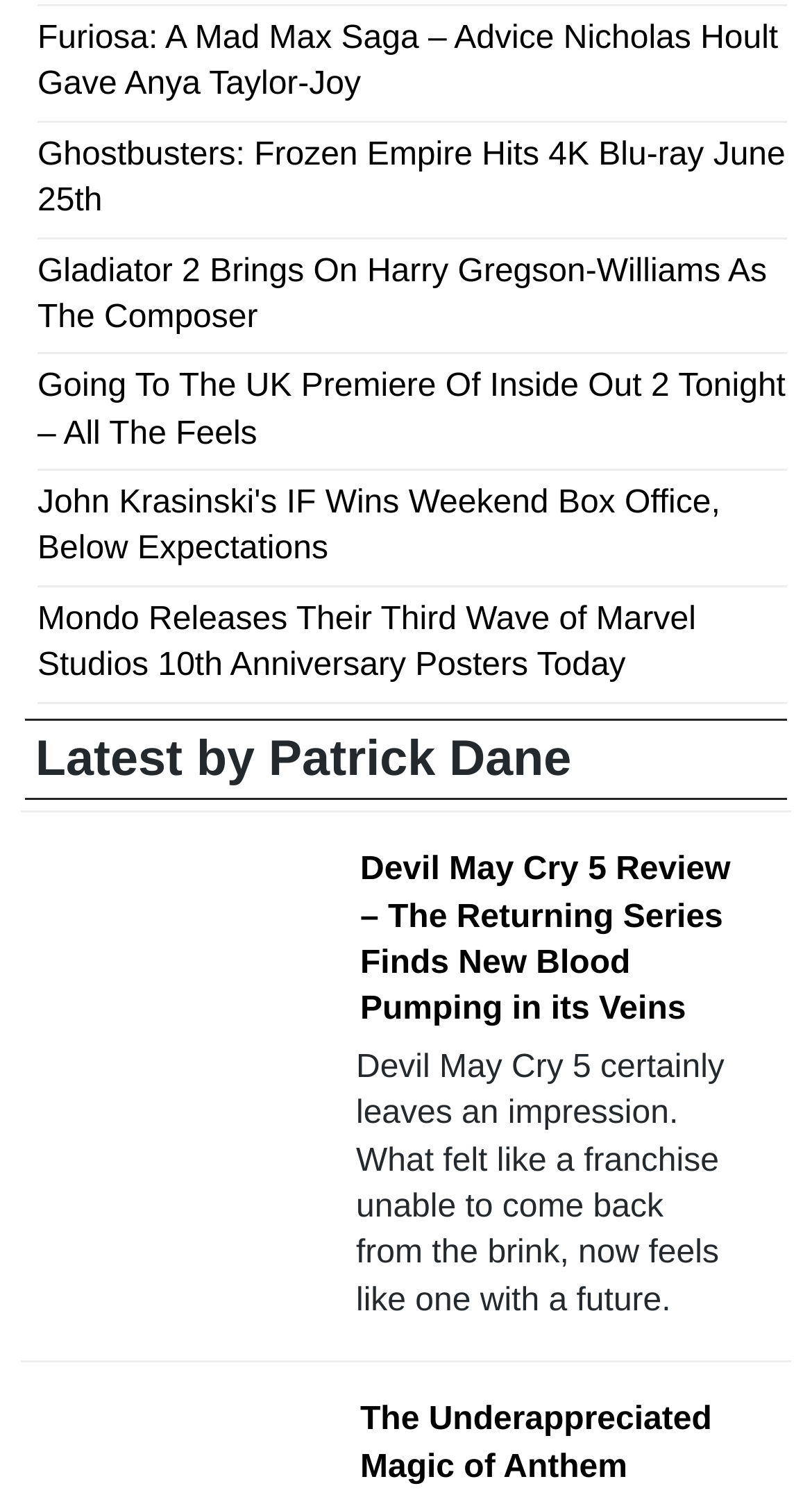Extract the bounding box of the UI element described as: "The Underappreciated Magic of Anthem".

[0.438, 0.935, 0.91, 0.998]